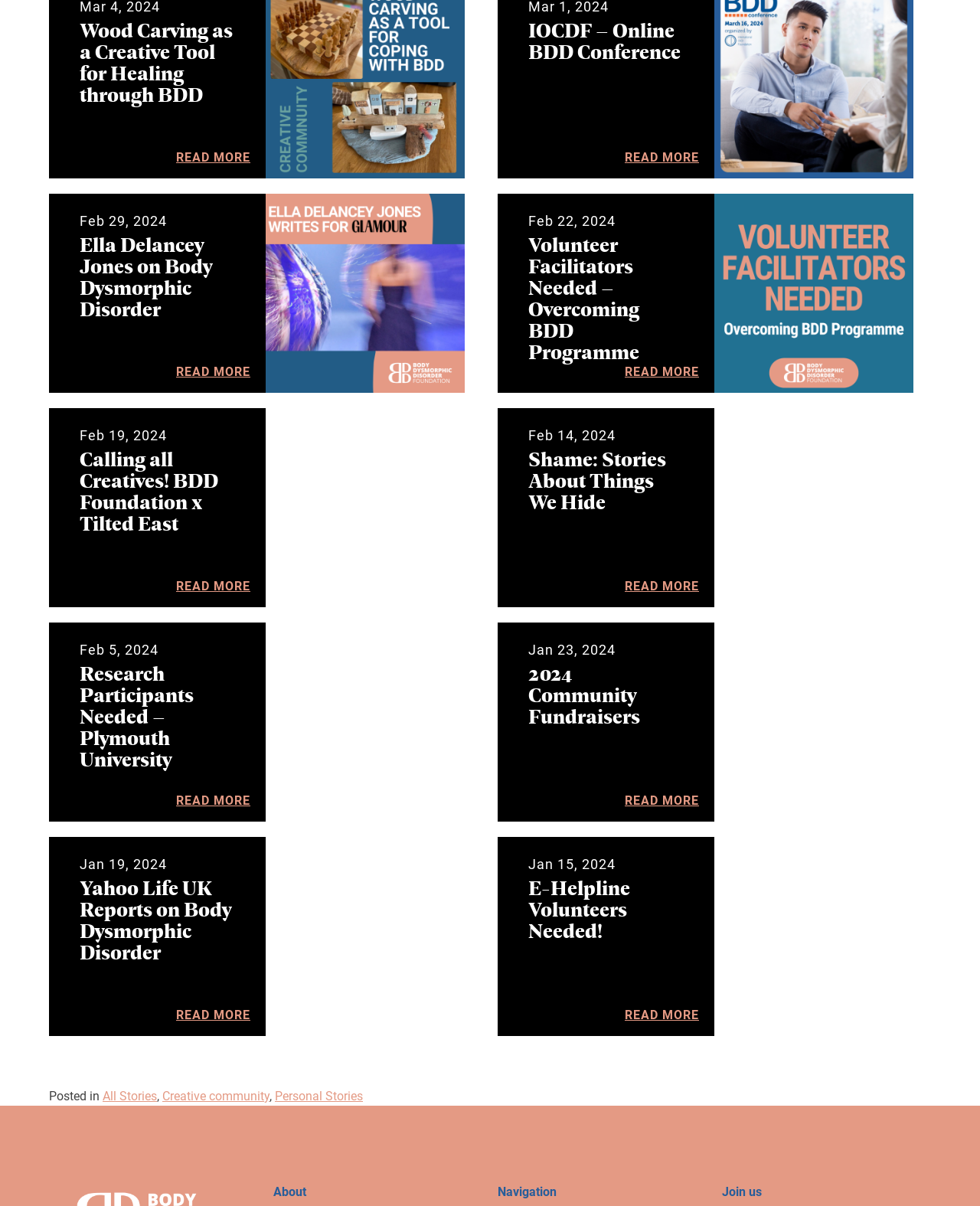Provide a brief response using a word or short phrase to this question:
How many 'READ MORE' links are on the page?

9